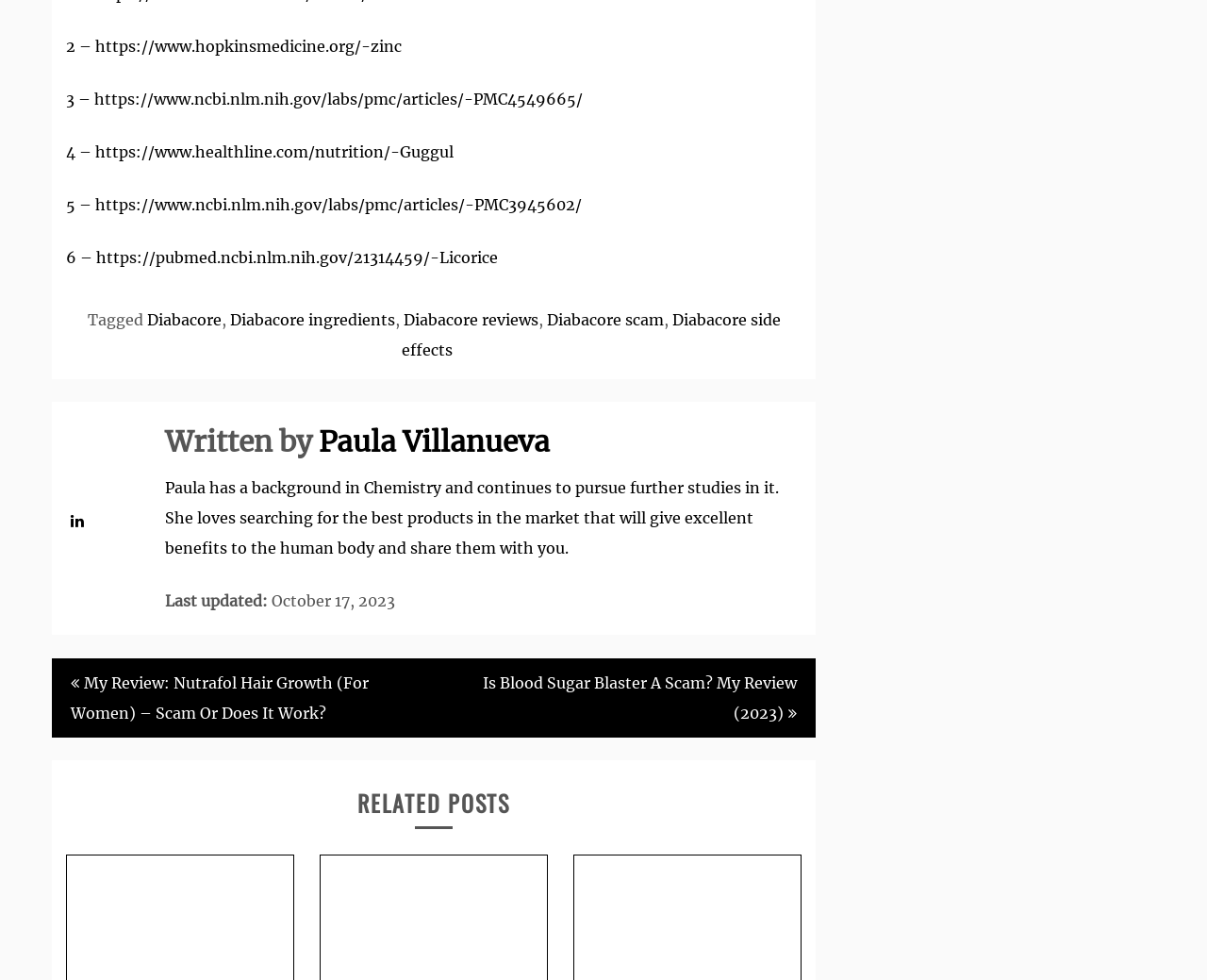Determine the bounding box coordinates for the area you should click to complete the following instruction: "Explore related posts".

[0.055, 0.805, 0.664, 0.843]